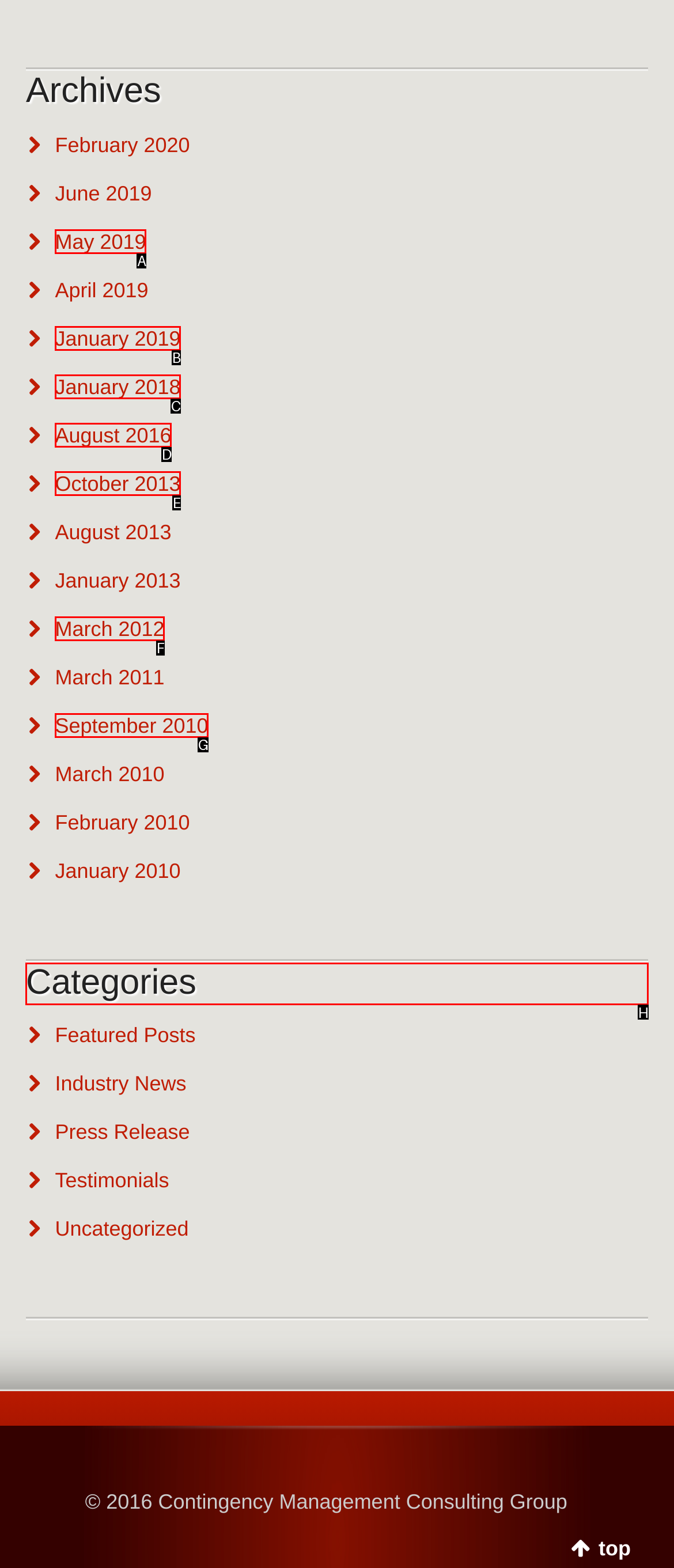Select the option I need to click to accomplish this task: browse categories
Provide the letter of the selected choice from the given options.

H